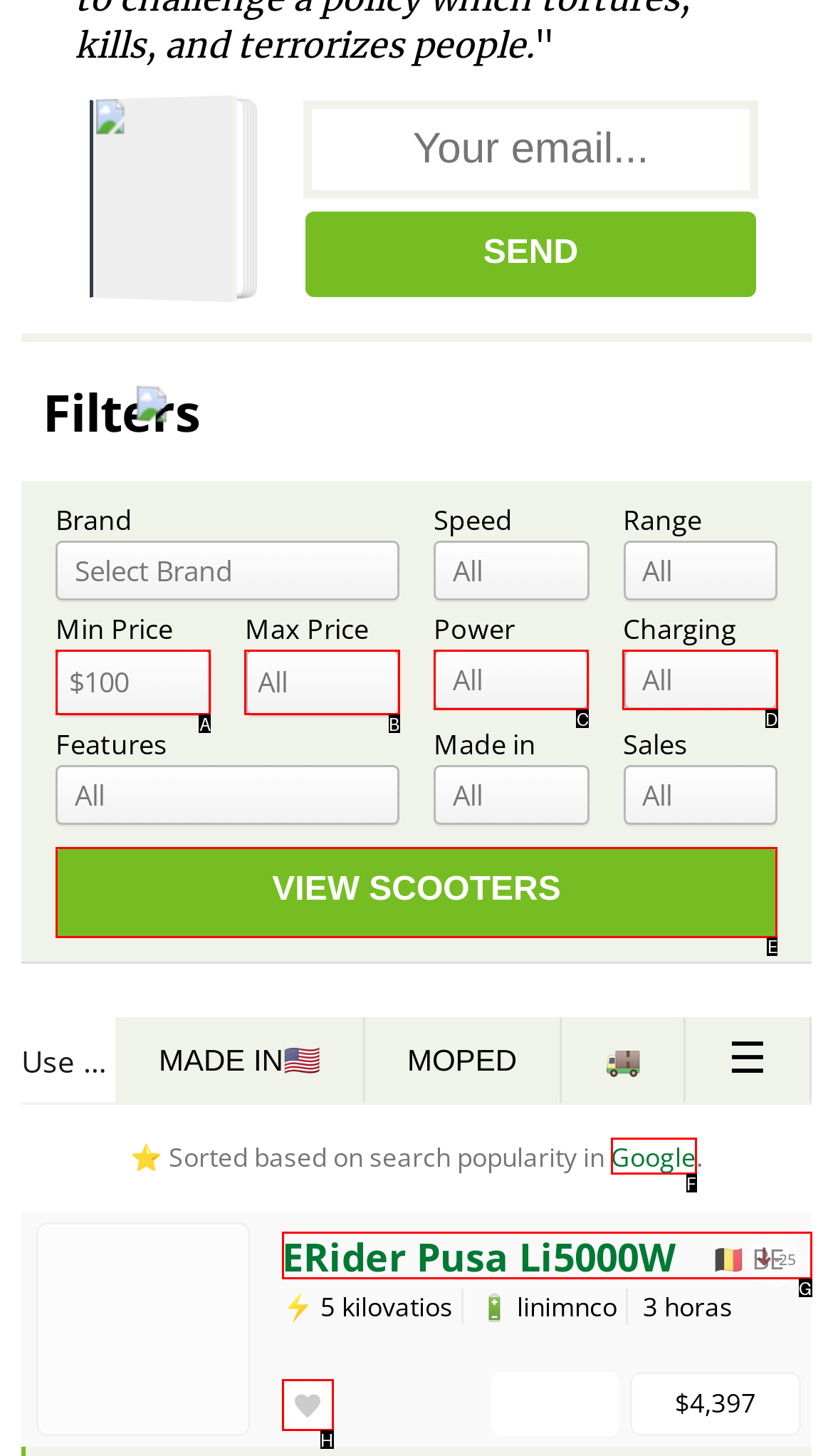Identify the correct UI element to click for this instruction: View Scooters
Respond with the appropriate option's letter from the provided choices directly.

E